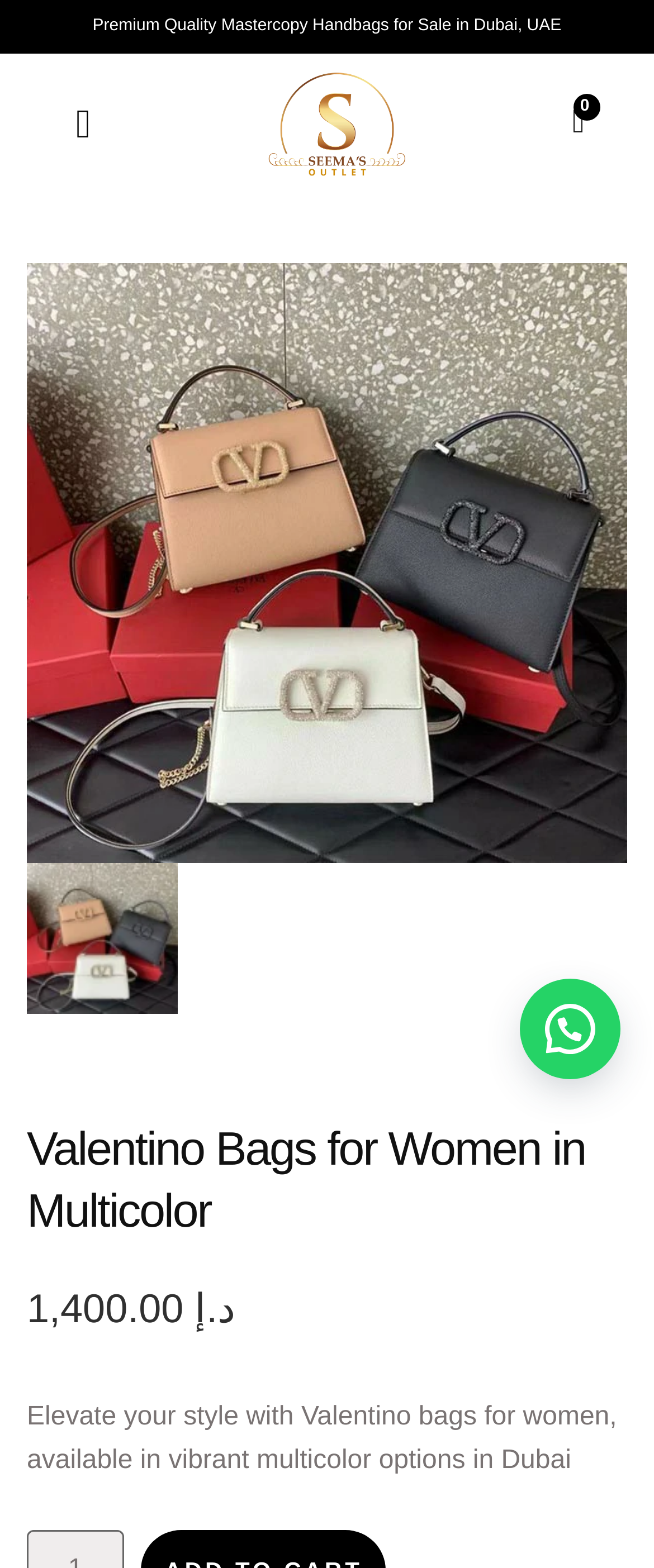Using the webpage screenshot and the element description Menu, determine the bounding box coordinates. Specify the coordinates in the format (top-left x, top-left y, bottom-right x, bottom-right y) with values ranging from 0 to 1.

[0.101, 0.061, 0.154, 0.099]